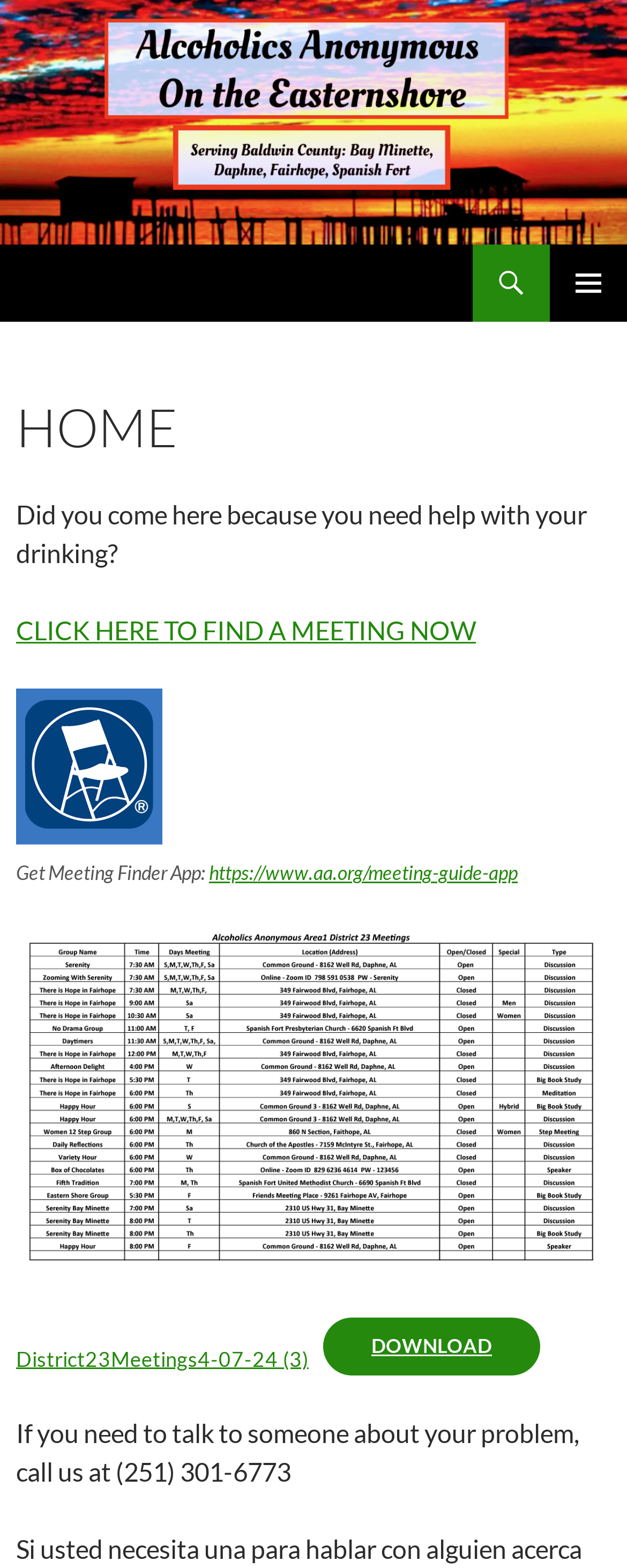Provide the text content of the webpage's main heading.

Eastern Shore AA